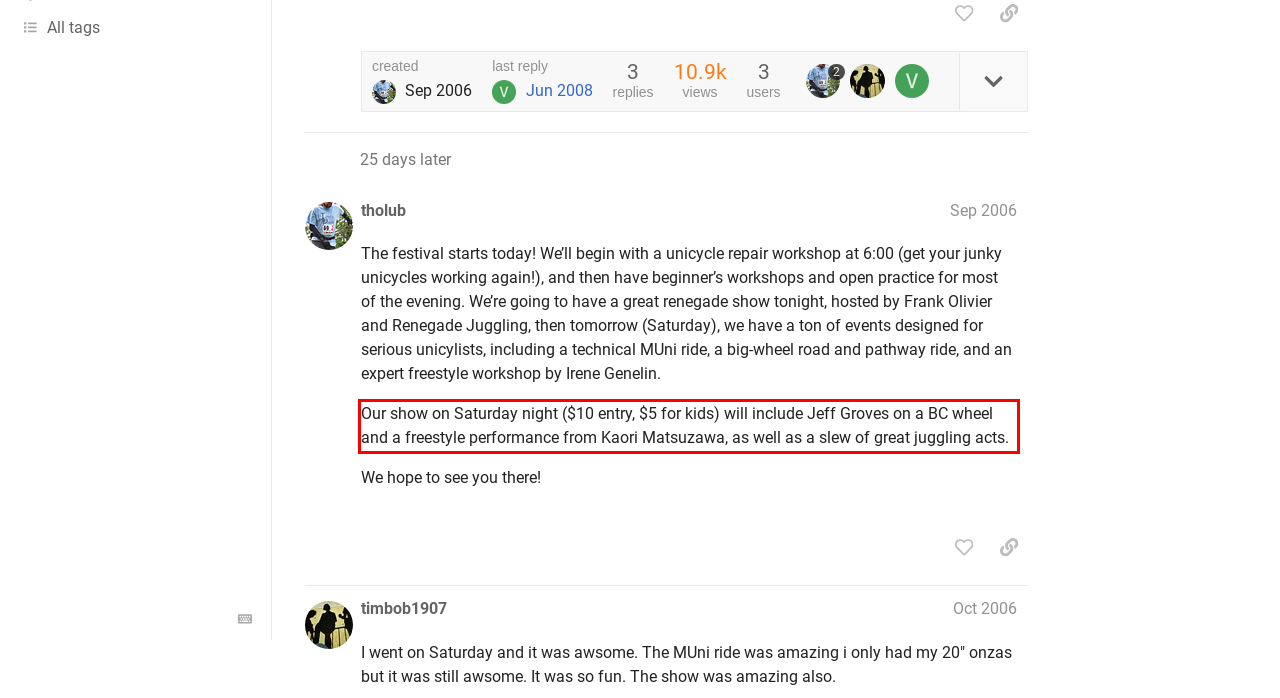Your task is to recognize and extract the text content from the UI element enclosed in the red bounding box on the webpage screenshot.

Our show on Saturday night ($10 entry, $5 for kids) will include Jeff Groves on a BC wheel and a freestyle performance from Kaori Matsuzawa, as well as a slew of great juggling acts.